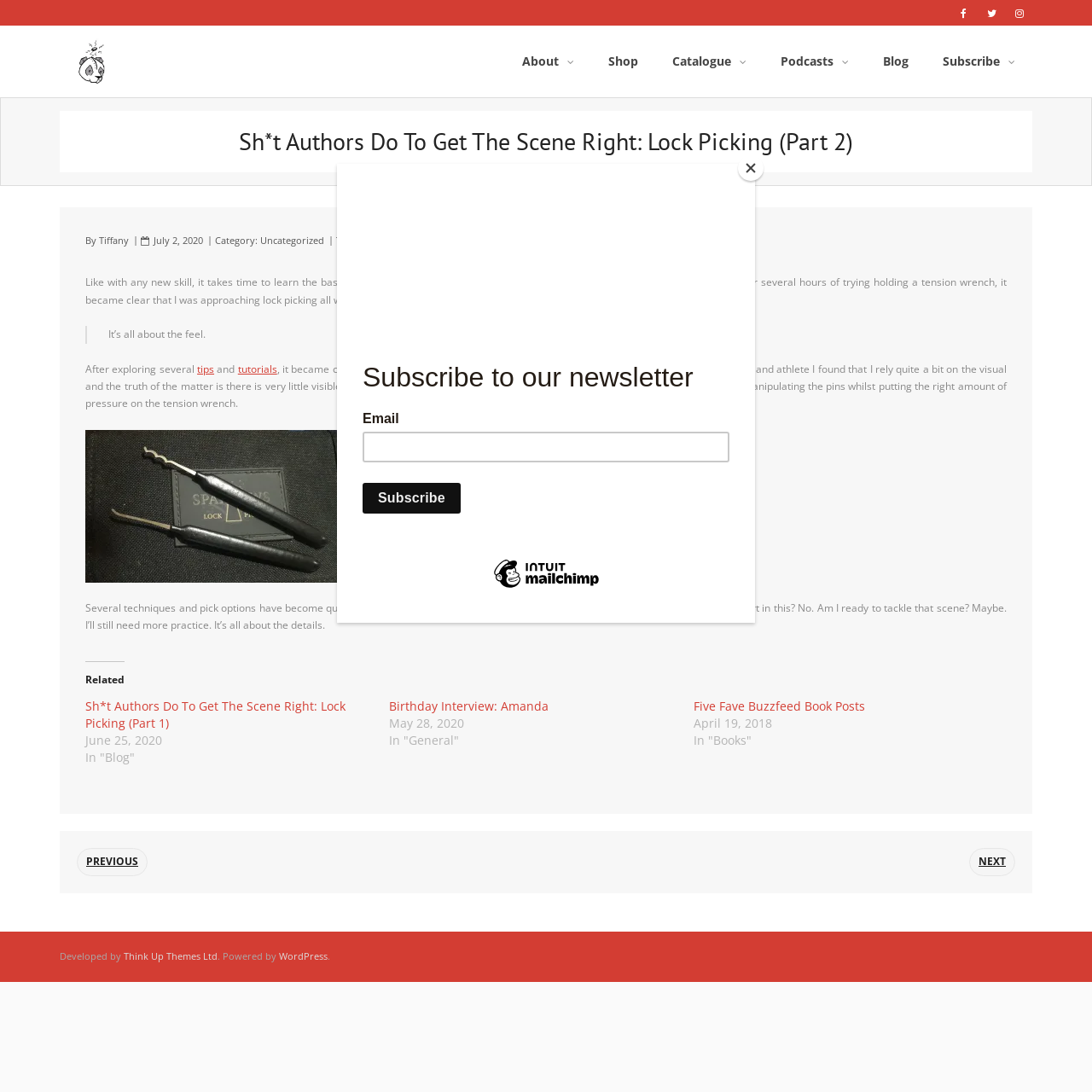For the given element description Tension Wrench, determine the bounding box coordinates of the UI element. The coordinates should follow the format (top-left x, top-left y, bottom-right x, bottom-right y) and be within the range of 0 to 1.

[0.447, 0.214, 0.512, 0.226]